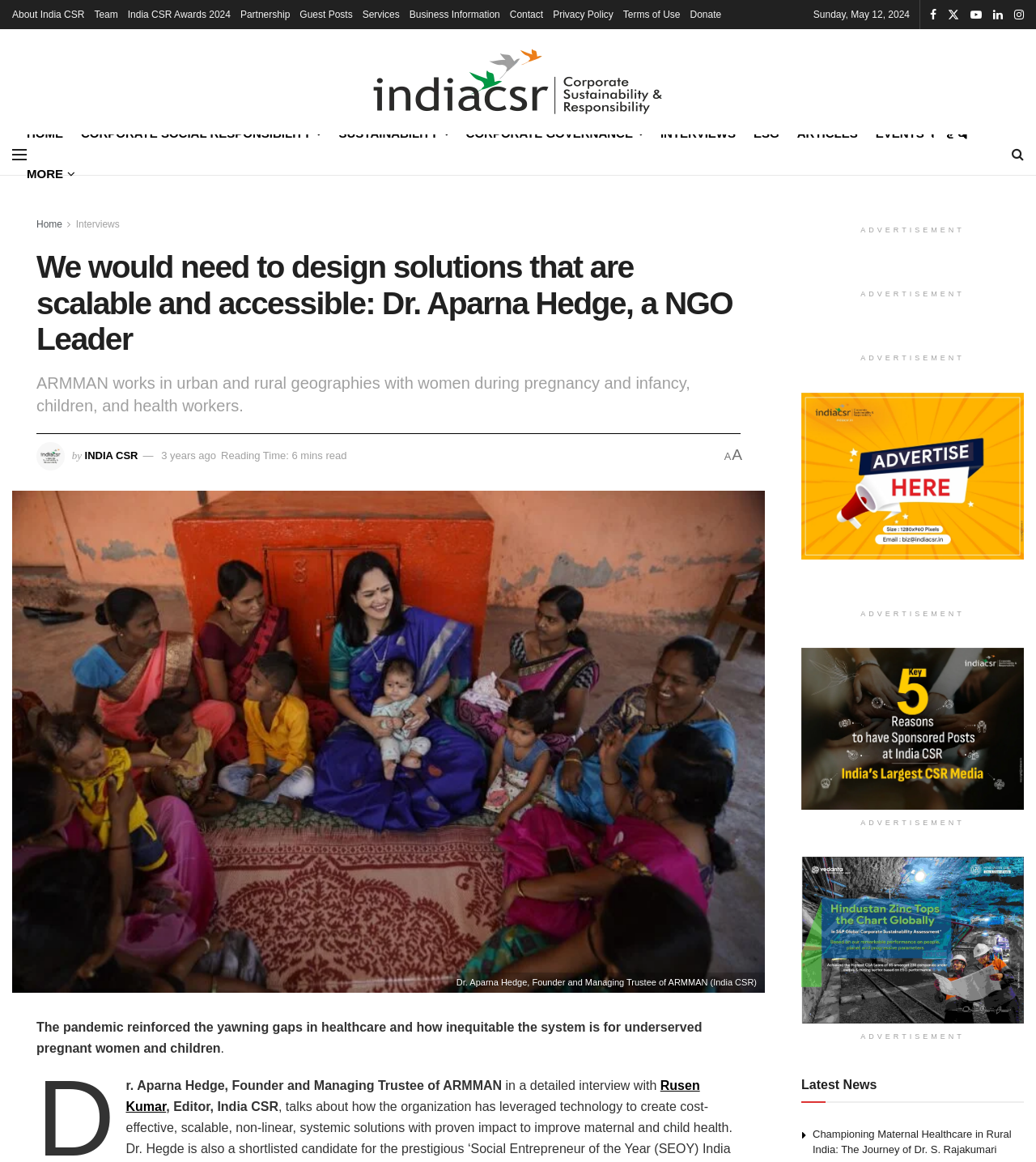Given the element description India CSR Awards 2024, specify the bounding box coordinates of the corresponding UI element in the format (top-left x, top-left y, bottom-right x, bottom-right y). All values must be between 0 and 1.

[0.123, 0.0, 0.223, 0.025]